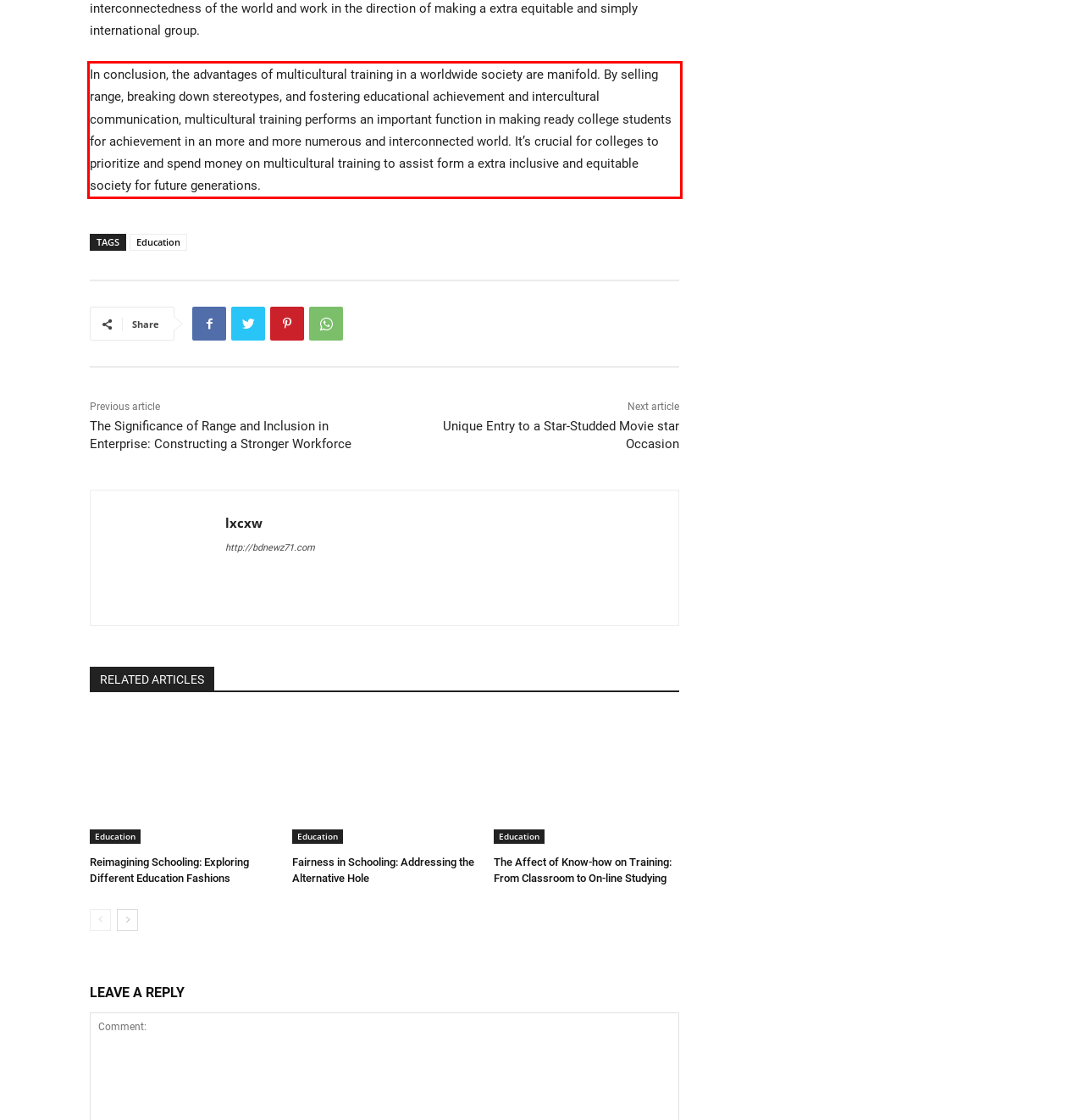Examine the screenshot of the webpage, locate the red bounding box, and generate the text contained within it.

In conclusion, the advantages of multicultural training in a worldwide society are manifold. By selling range, breaking down stereotypes, and fostering educational achievement and intercultural communication, multicultural training performs an important function in making ready college students for achievement in an more and more numerous and interconnected world. It’s crucial for colleges to prioritize and spend money on multicultural training to assist form a extra inclusive and equitable society for future generations.